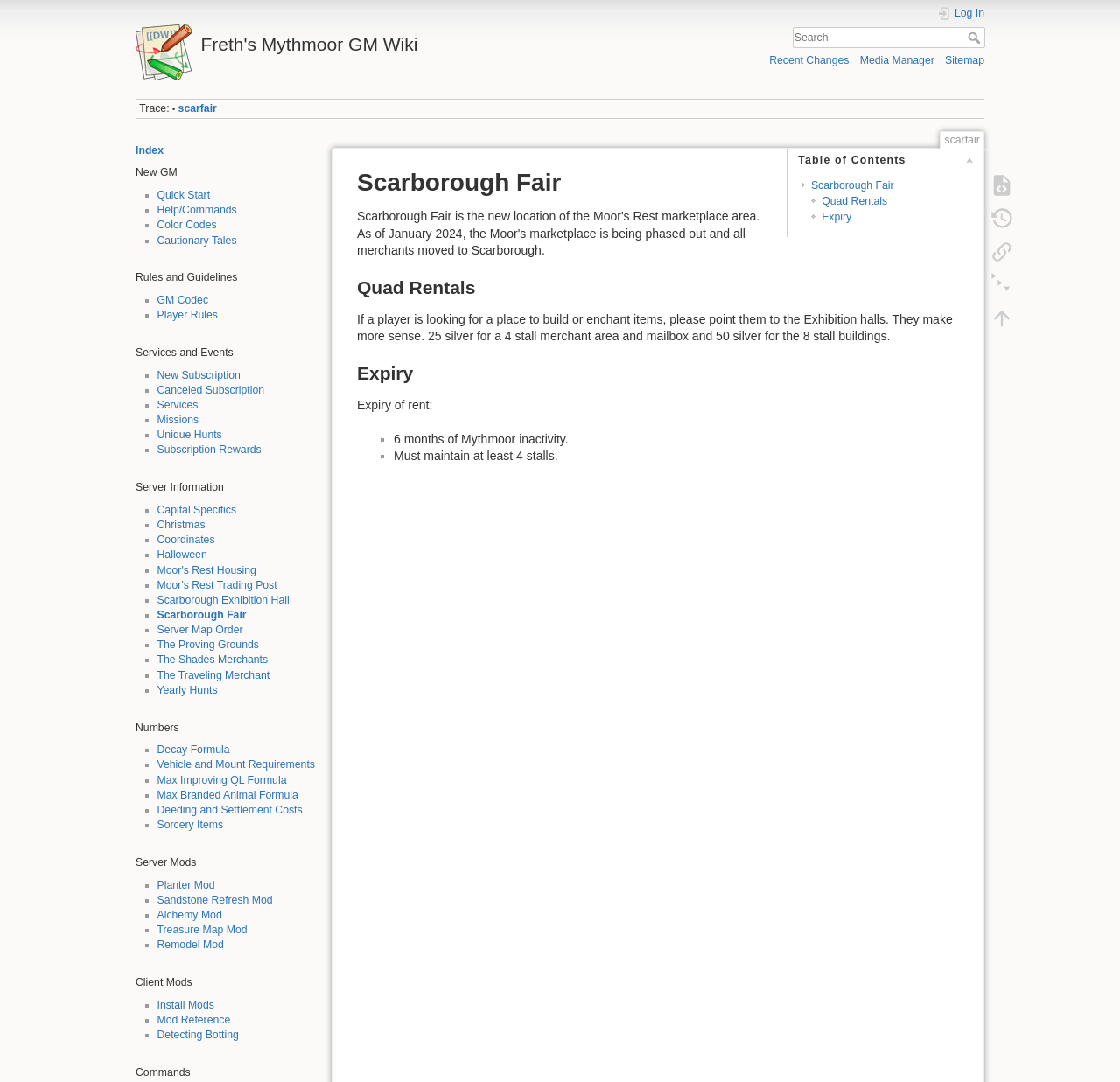Give a one-word or one-phrase response to the question:
What is the last item in the 'Server Information' section?

Yearly Hunts